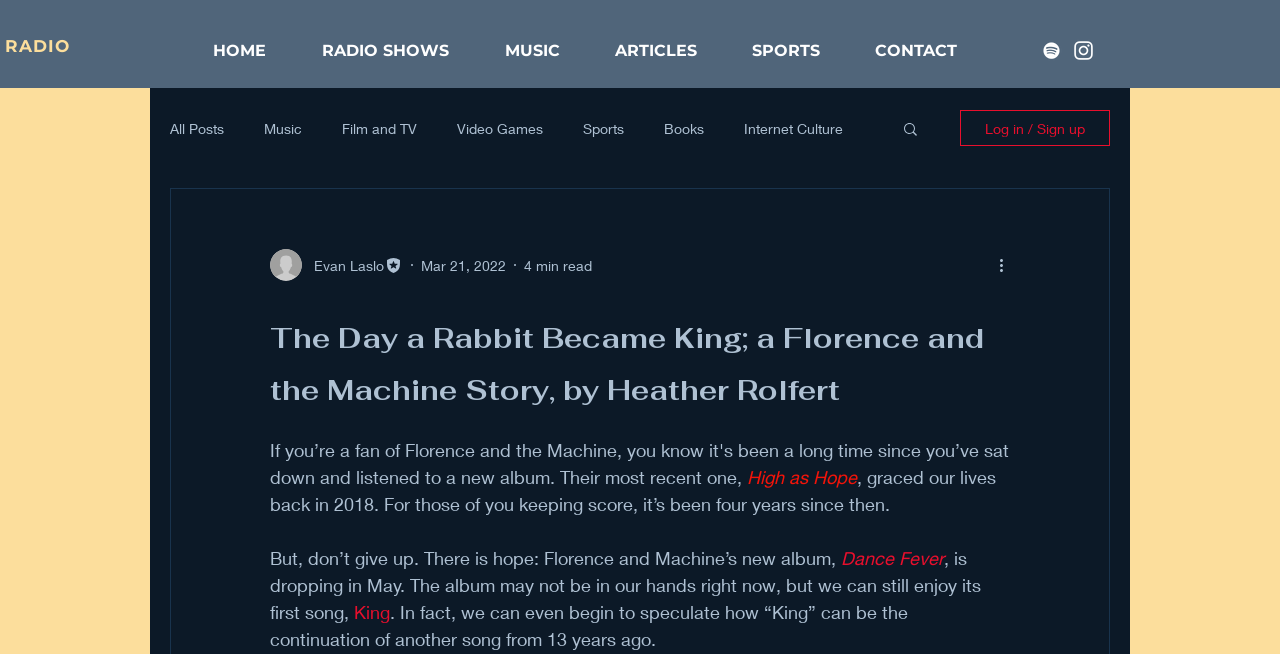Locate the coordinates of the bounding box for the clickable region that fulfills this instruction: "Visit the Aesthetica Magazine homepage".

None